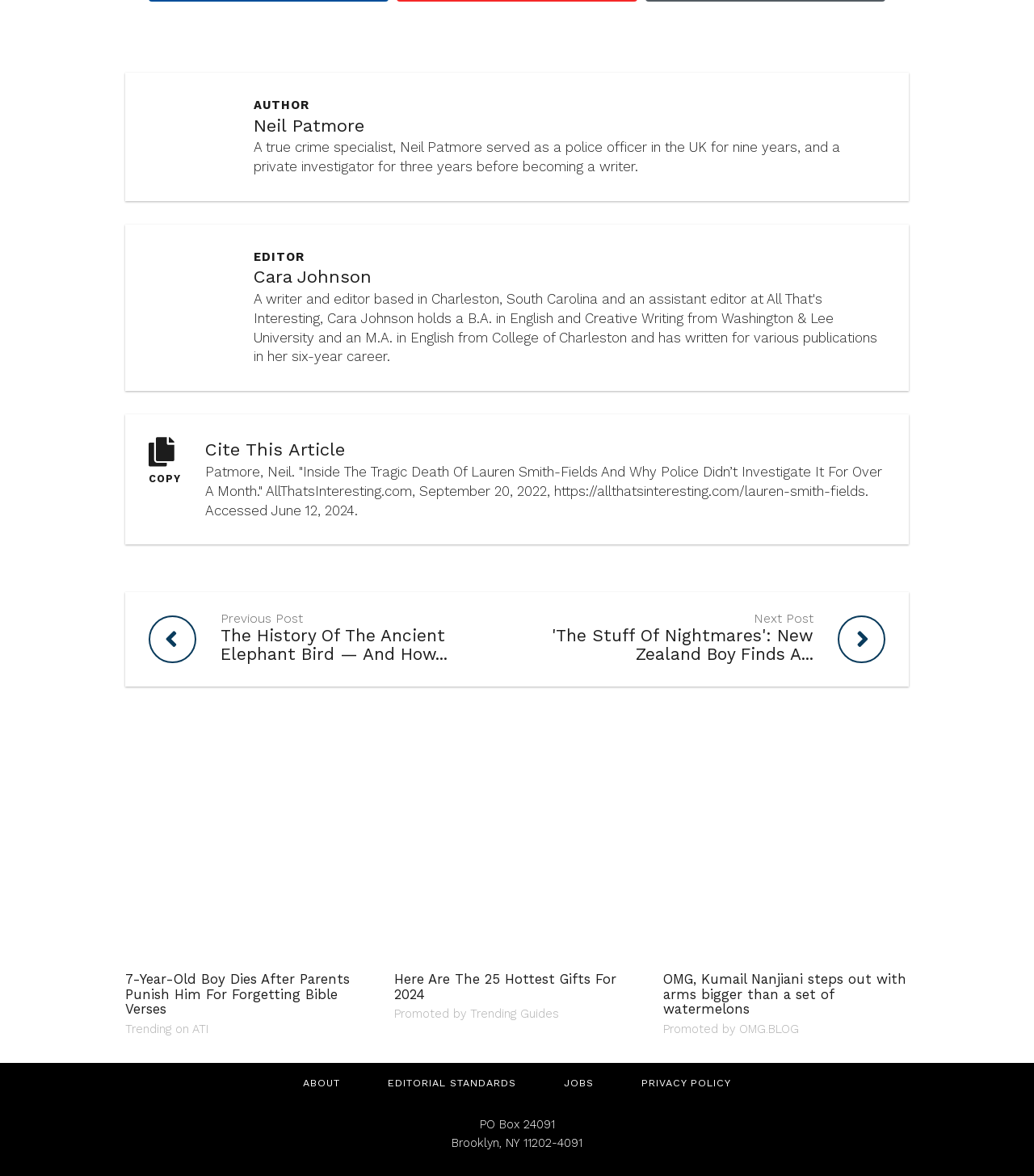Determine the bounding box coordinates of the region that needs to be clicked to achieve the task: "Learn about the editor".

[0.245, 0.212, 0.294, 0.224]